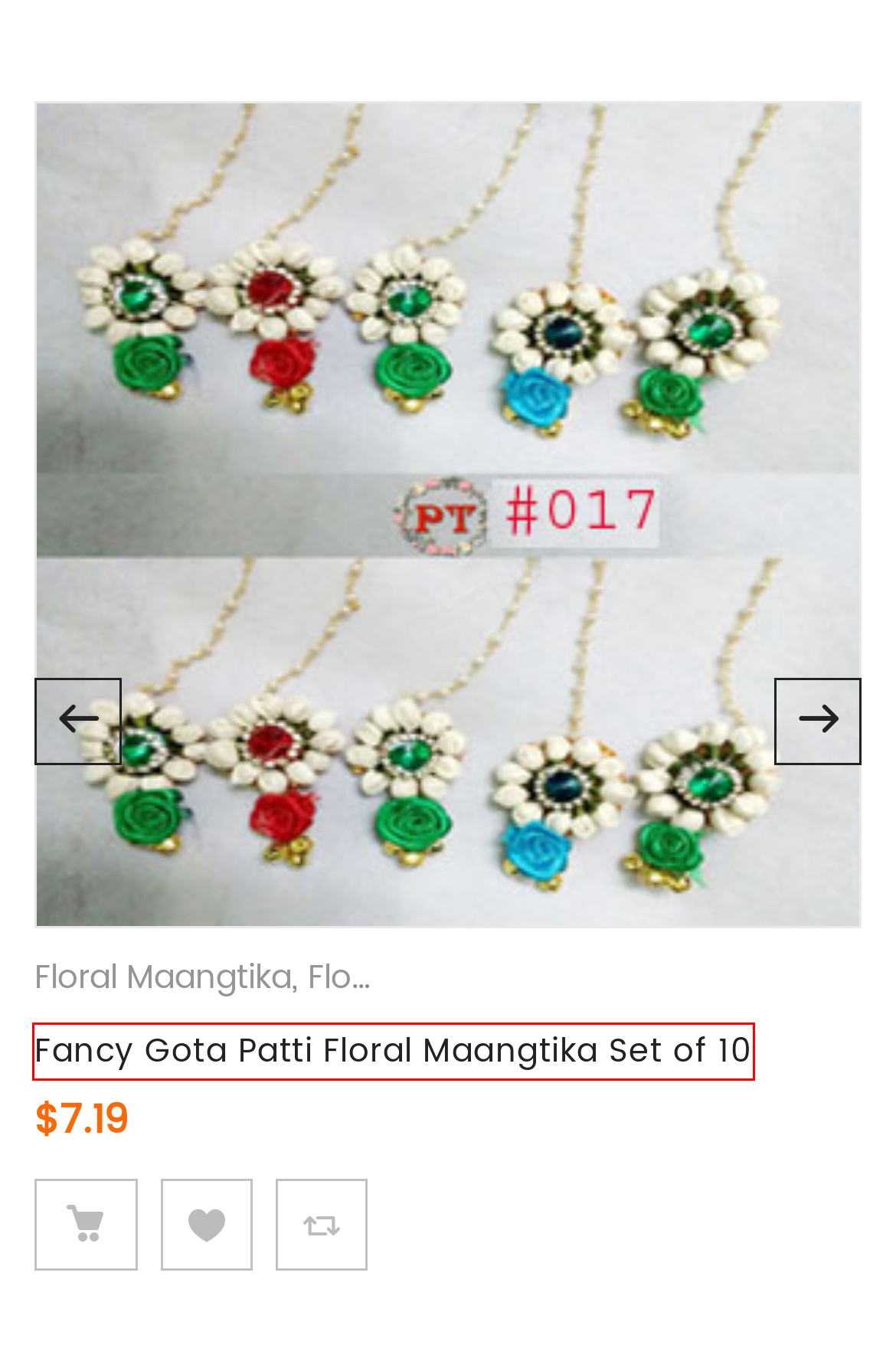You have a screenshot of a webpage with a red bounding box around an element. Choose the best matching webpage description that would appear after clicking the highlighted element. Here are the candidates:
A. Hand Made Haldi Mehendi Flower Jewelry – Welcome to PRIDE TREND
B. Fancy Gota Patti Pair of Earring – Welcome to PRIDE TREND
C. JEWELLERY – Welcome to PRIDE TREND
D. Fancy Gota Patti Floral Maangtika – Welcome to PRIDE TREND
E. Silk Thread Multicolour 6 Pairs Of Bangle – Welcome to PRIDE TREND
F. Fancy Gota Patti Floral Maangtika Set of 10 – Welcome to PRIDE TREND
G. Flower Jewellery – Welcome to PRIDE TREND
H. Floral Maangtika – Welcome to PRIDE TREND

F